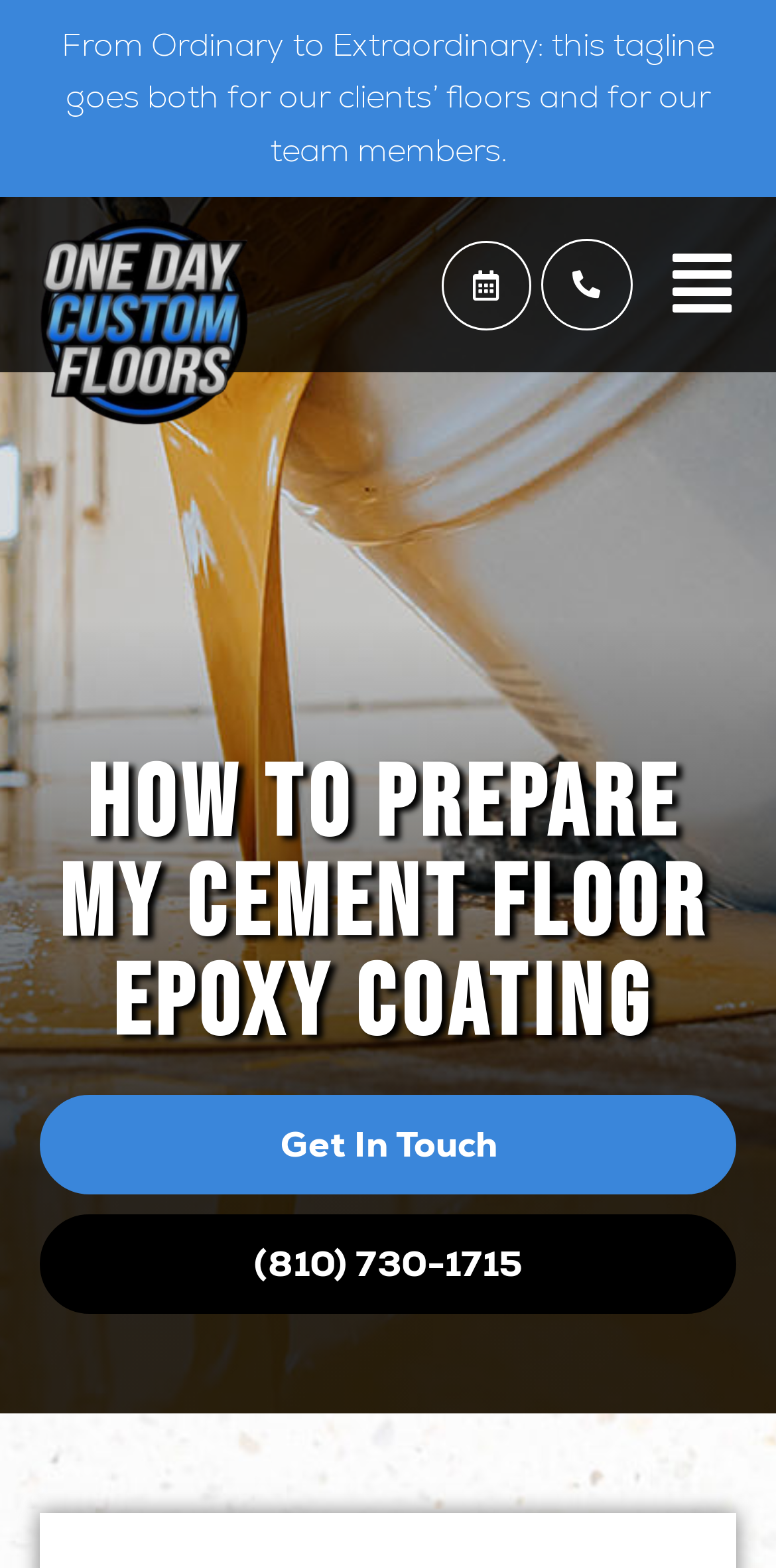Given the element description "(810) 730-1715", identify the bounding box of the corresponding UI element.

[0.051, 0.775, 0.949, 0.838]